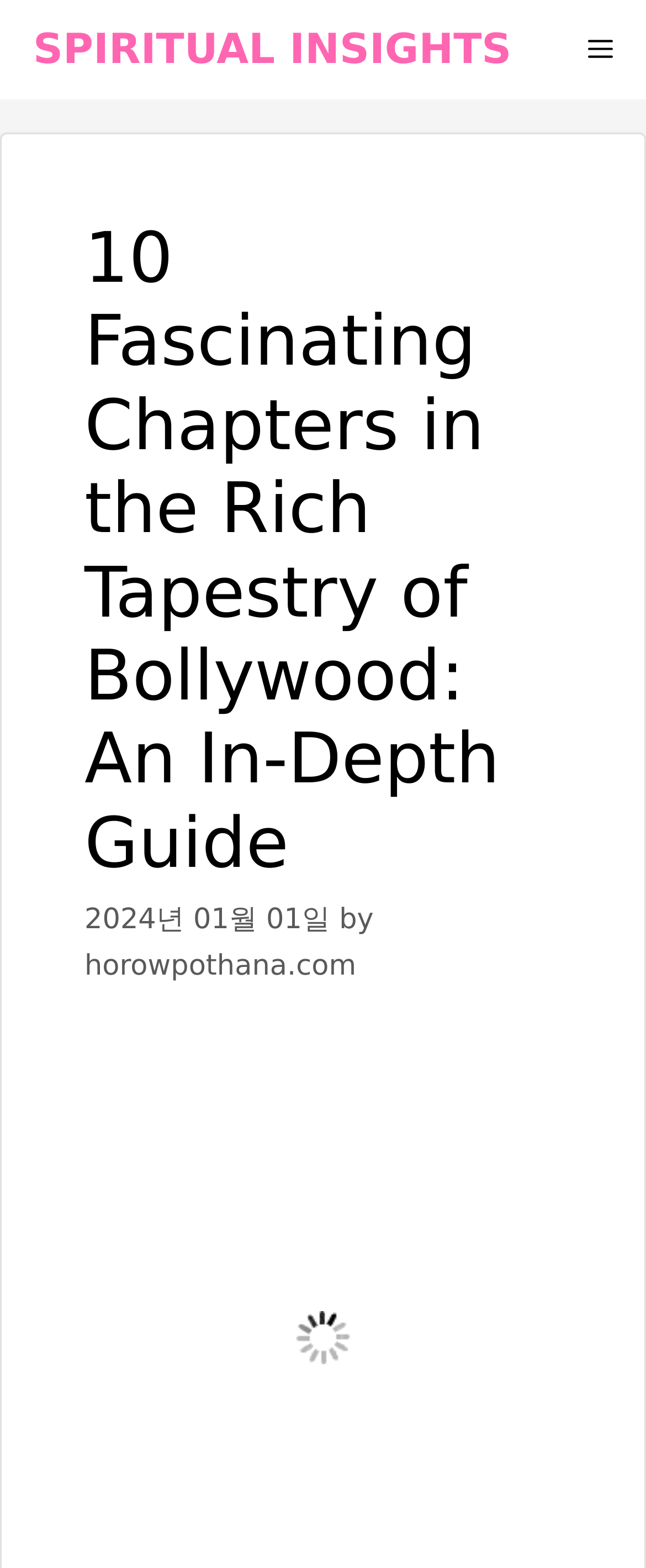Who is the author of the article?
Carefully examine the image and provide a detailed answer to the question.

I found the author of the article by looking at the link element in the content section, which is located next to the 'by' text. The link text is 'horowpothana.com', which I assume is the author's website or name.